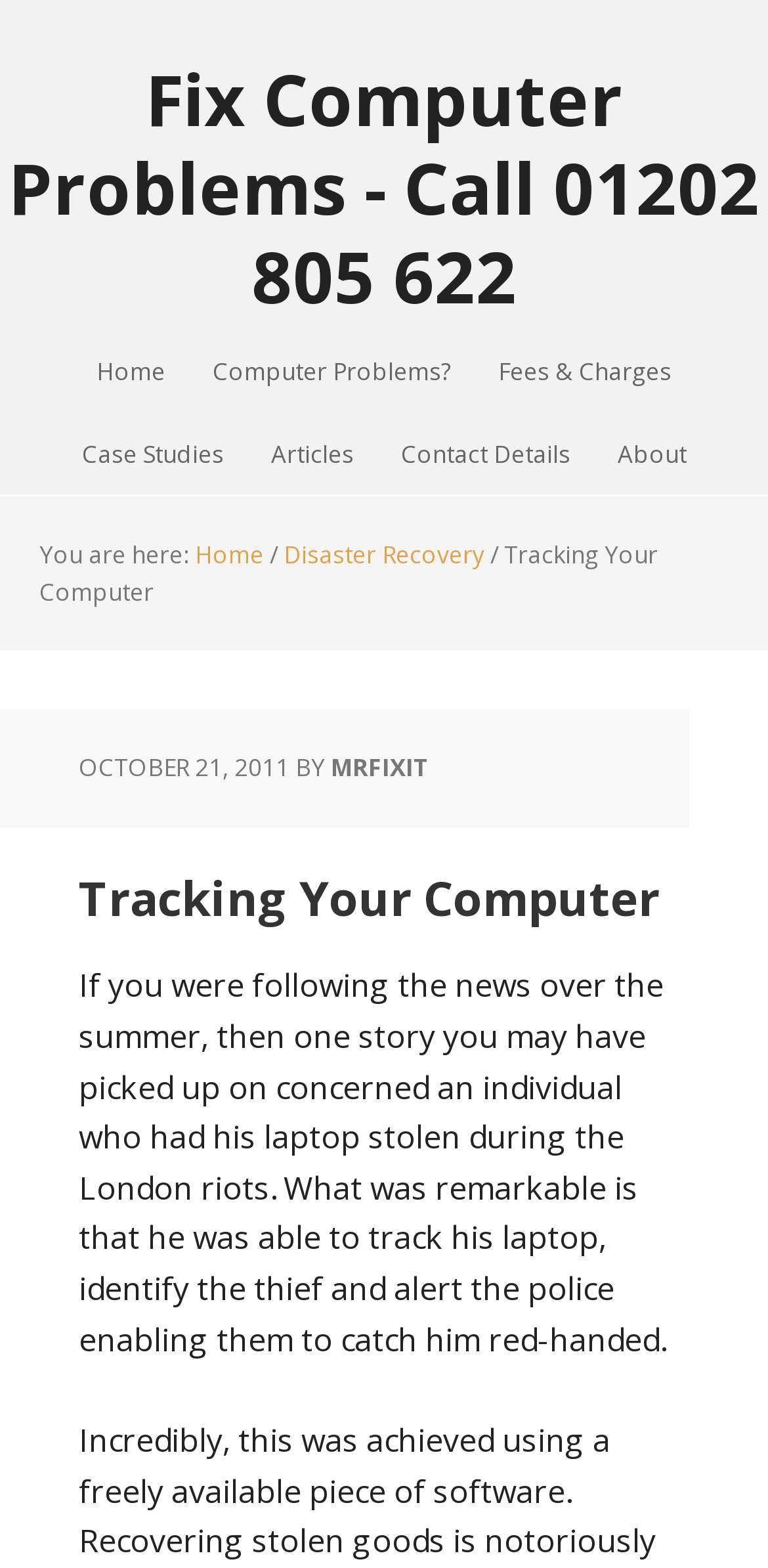Find the bounding box coordinates of the clickable area that will achieve the following instruction: "click the 'Home' link".

[0.095, 0.211, 0.246, 0.264]